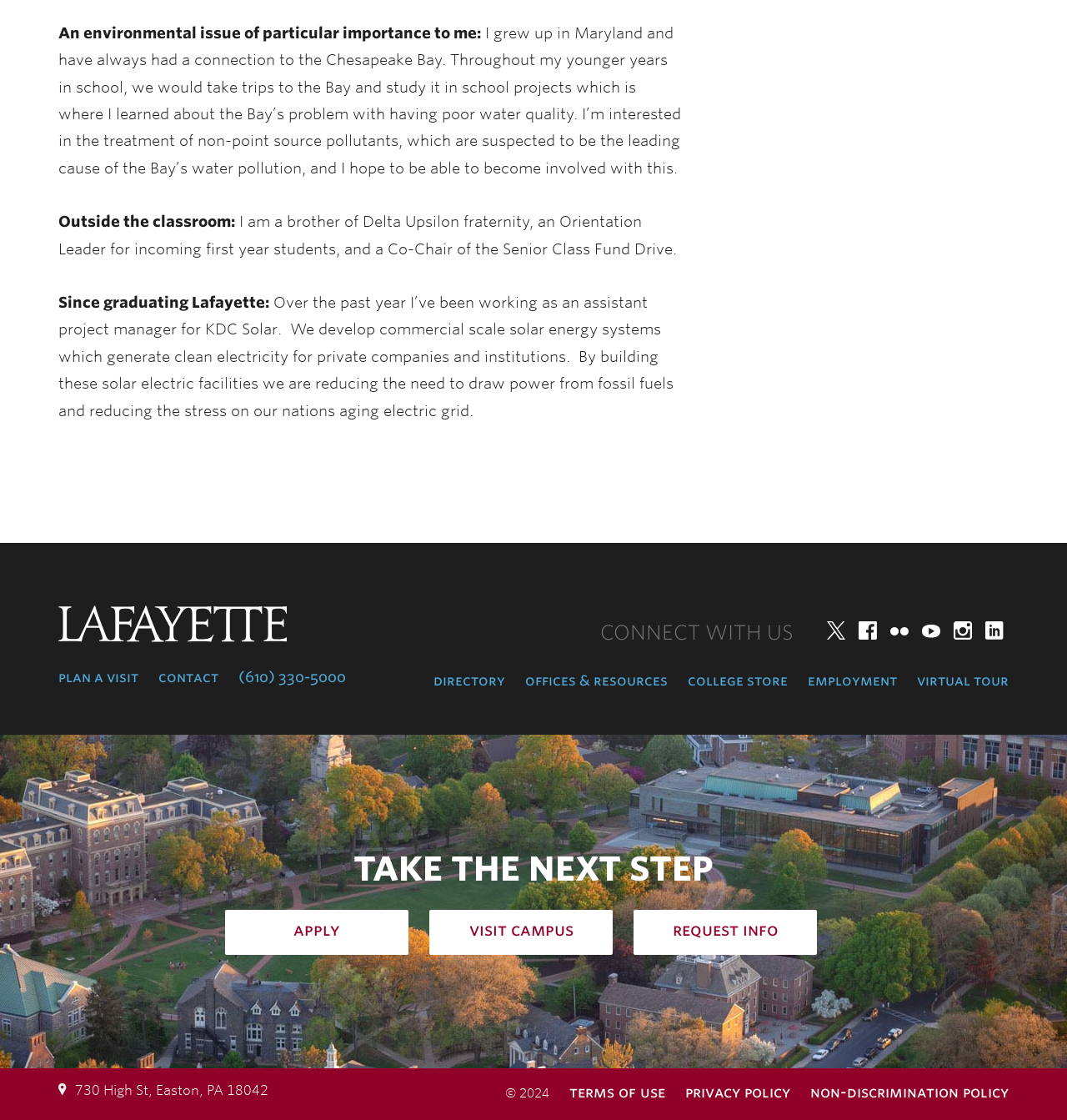What is the author's connection to the Chesapeake Bay?
Please respond to the question thoroughly and include all relevant details.

The author mentions that they grew up in Maryland and had a connection to the Chesapeake Bay, which is evident from their school projects and trips to the Bay.